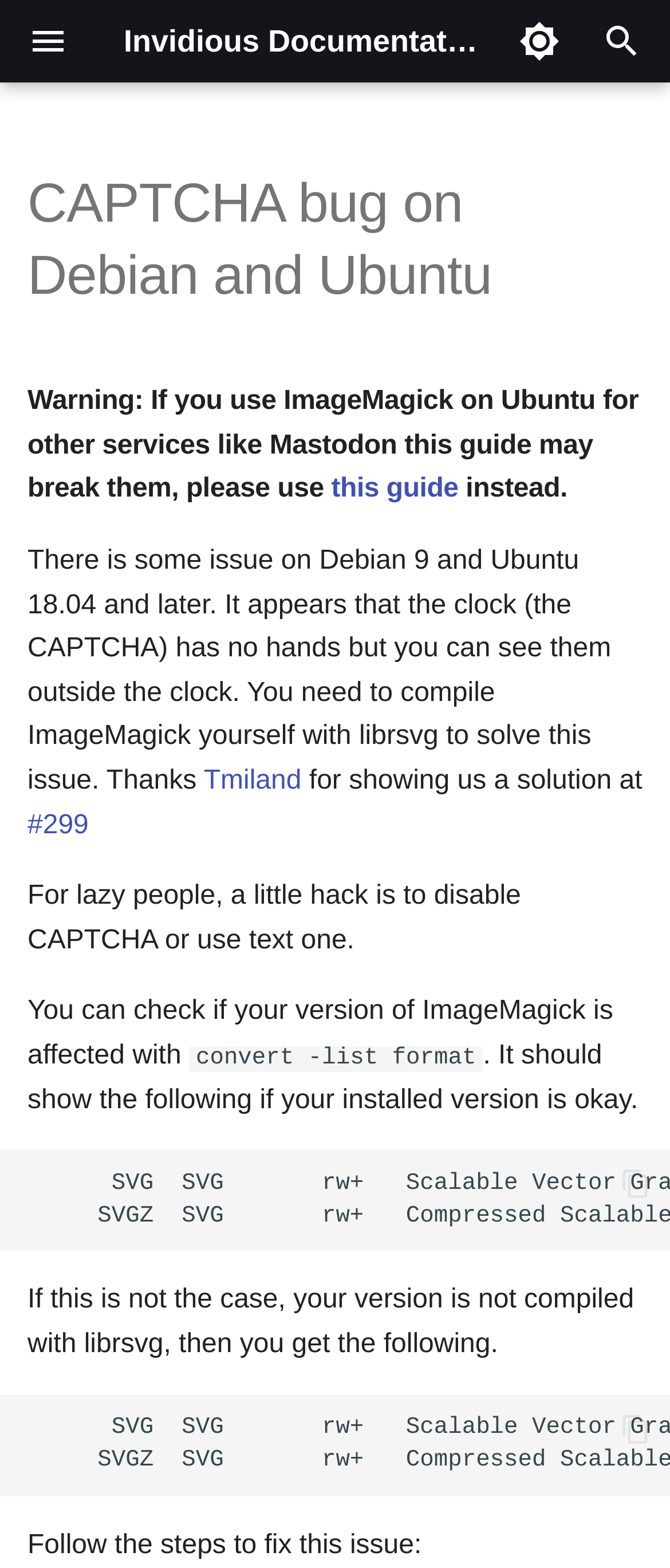Provide a one-word or brief phrase answer to the question:
What is the function of the 'Search' textbox?

To search